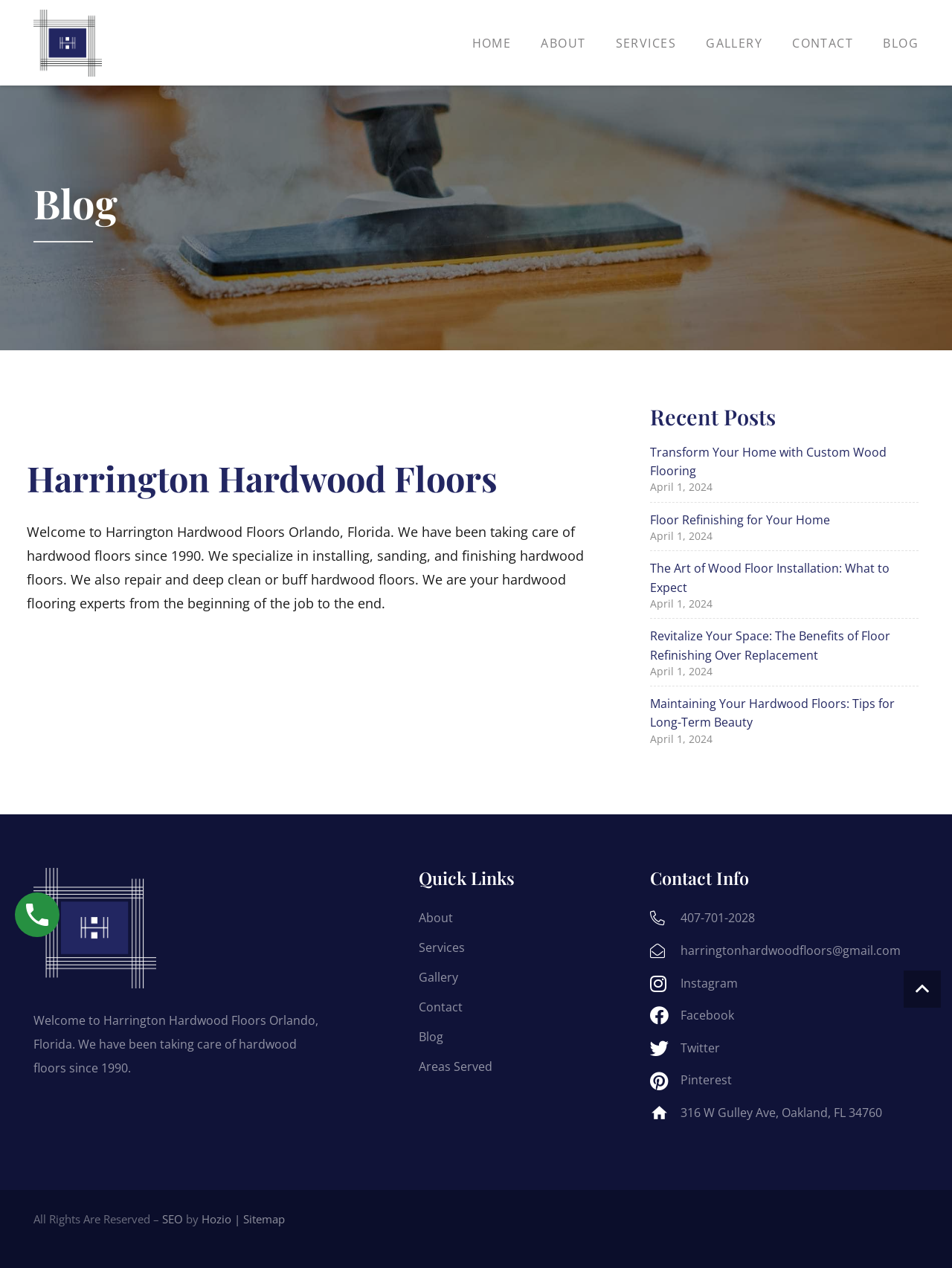Determine the bounding box coordinates of the clickable area required to perform the following instruction: "Visit the CONTACT page". The coordinates should be represented as four float numbers between 0 and 1: [left, top, right, bottom].

[0.817, 0.025, 0.912, 0.043]